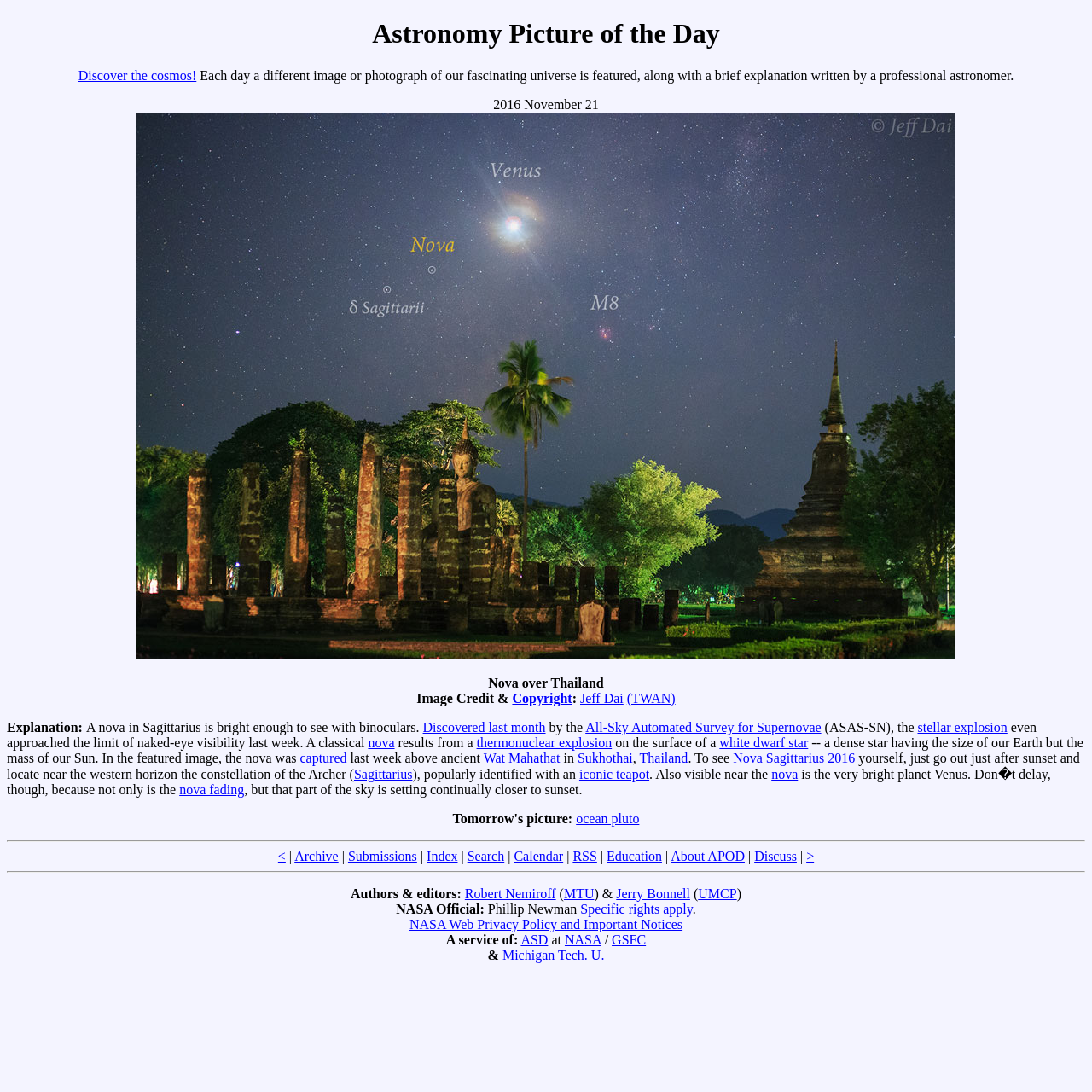Please locate the bounding box coordinates of the element that should be clicked to complete the given instruction: "See Explanation.".

[0.125, 0.592, 0.875, 0.605]